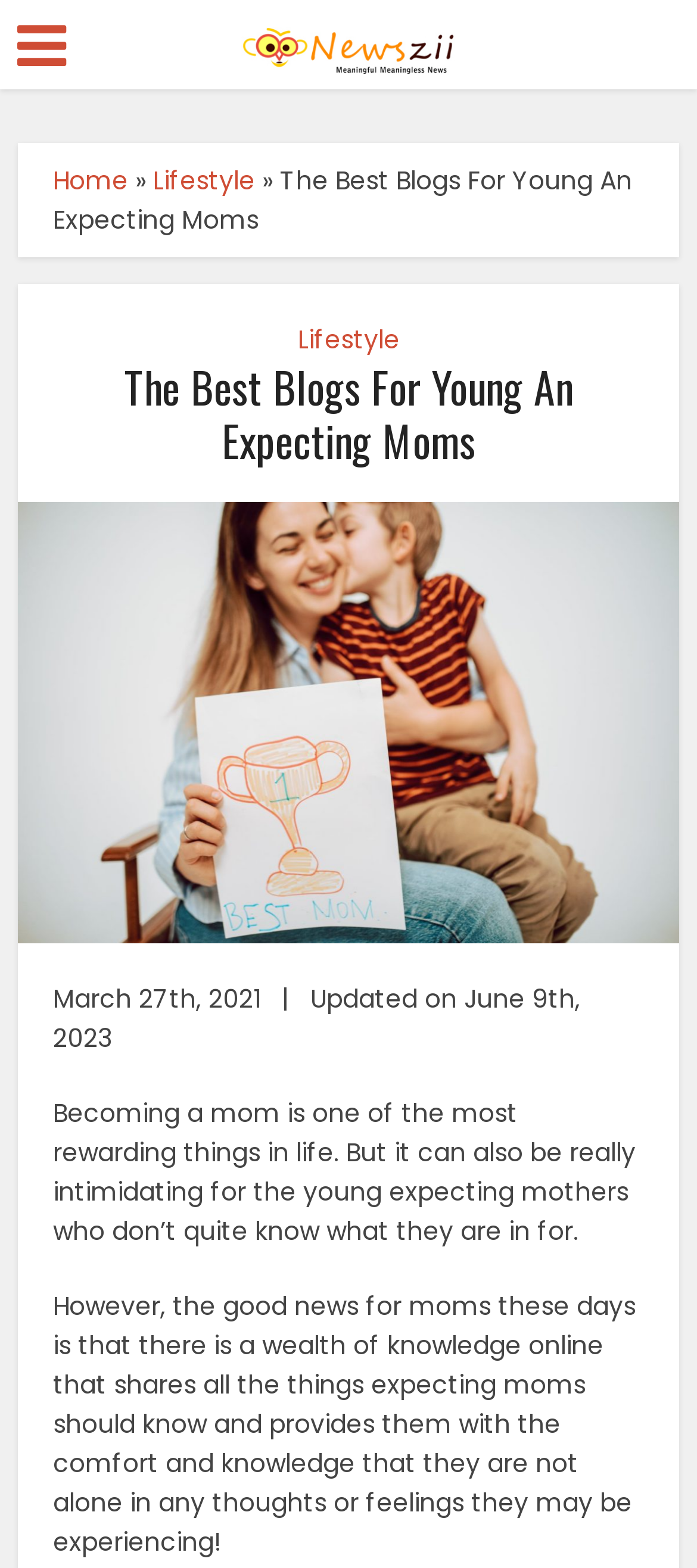What is the tone of the webpage?
Using the visual information, respond with a single word or phrase.

Supportive